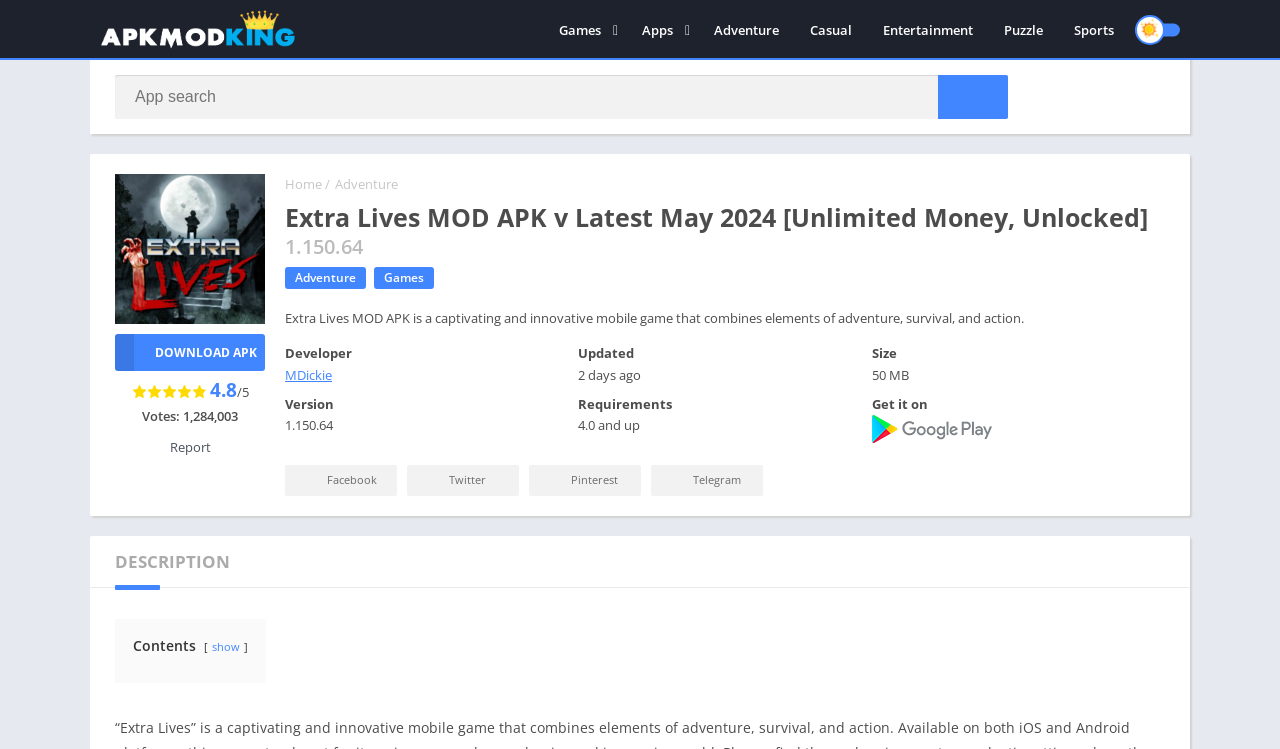Give a detailed account of the webpage's layout and content.

The webpage is about downloading and discovering the full potential of Extra Lives with its enhanced version, featuring Unlimited Money and Health Unlocked without any cost. 

At the top, there is a link to "APK Mod King" accompanied by an image, and a navigation menu with links to "Games" and "Apps" categories. Below this, there are multiple links to various game genres, such as Arcade, Action, Simulation, and more.

On the left side, there is a search bar with a "Search" button, and a navigation menu with links to "Home" and different game genres. 

The main content area has a heading that displays the title of the game, "Extra Lives MOD APK v1.150.64 Latest May 2024 [Unlimited Money, Unlocked]". Below this, there is a brief description of the game, stating that it is a captivating and innovative mobile game that combines elements of adventure, survival, and action.

There are also details about the game, including its rating, votes, and developer information. A "DOWNLOAD APK" button is prominently displayed, and there is information about the game's version, update date, requirements, size, and a link to download it from Google Play.

At the bottom, there are social media links to Facebook, Twitter, Pinterest, and Telegram, and a section titled "DESCRIPTION" with a link to show more content.